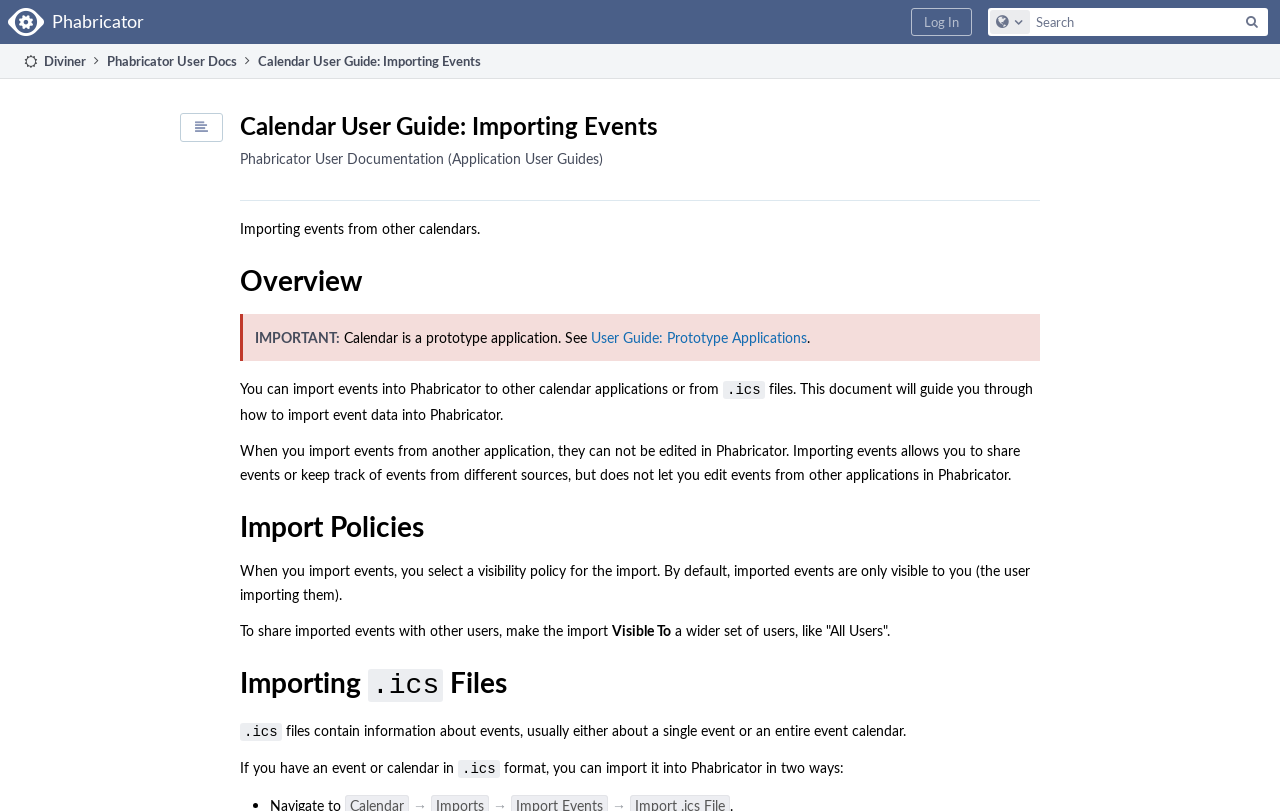What is the purpose of the 'Visible To' option?
Look at the screenshot and respond with a single word or phrase.

To share imported events with other users